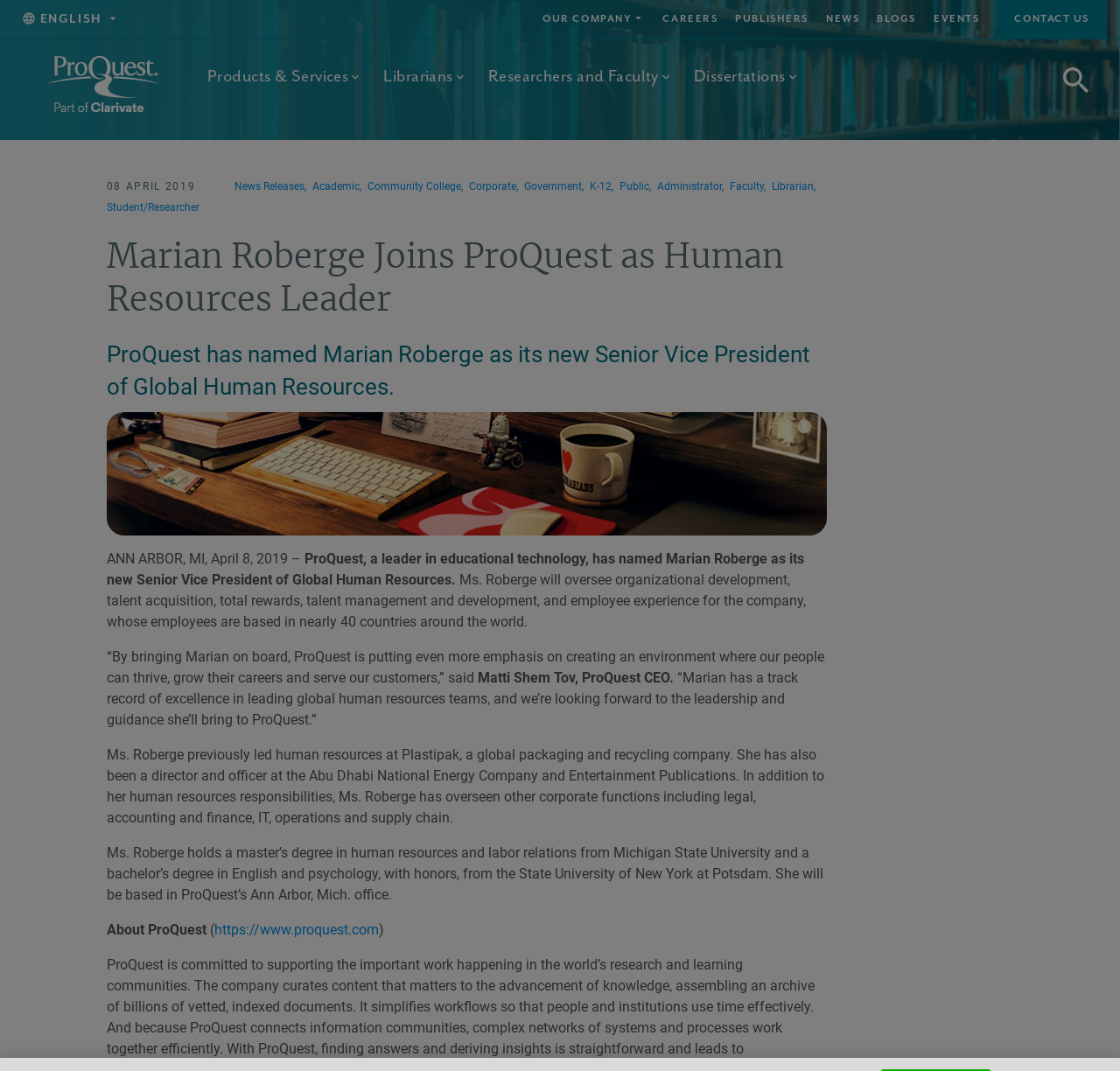Indicate the bounding box coordinates of the clickable region to achieve the following instruction: "Go to careers page."

[0.584, 0.0, 0.649, 0.036]